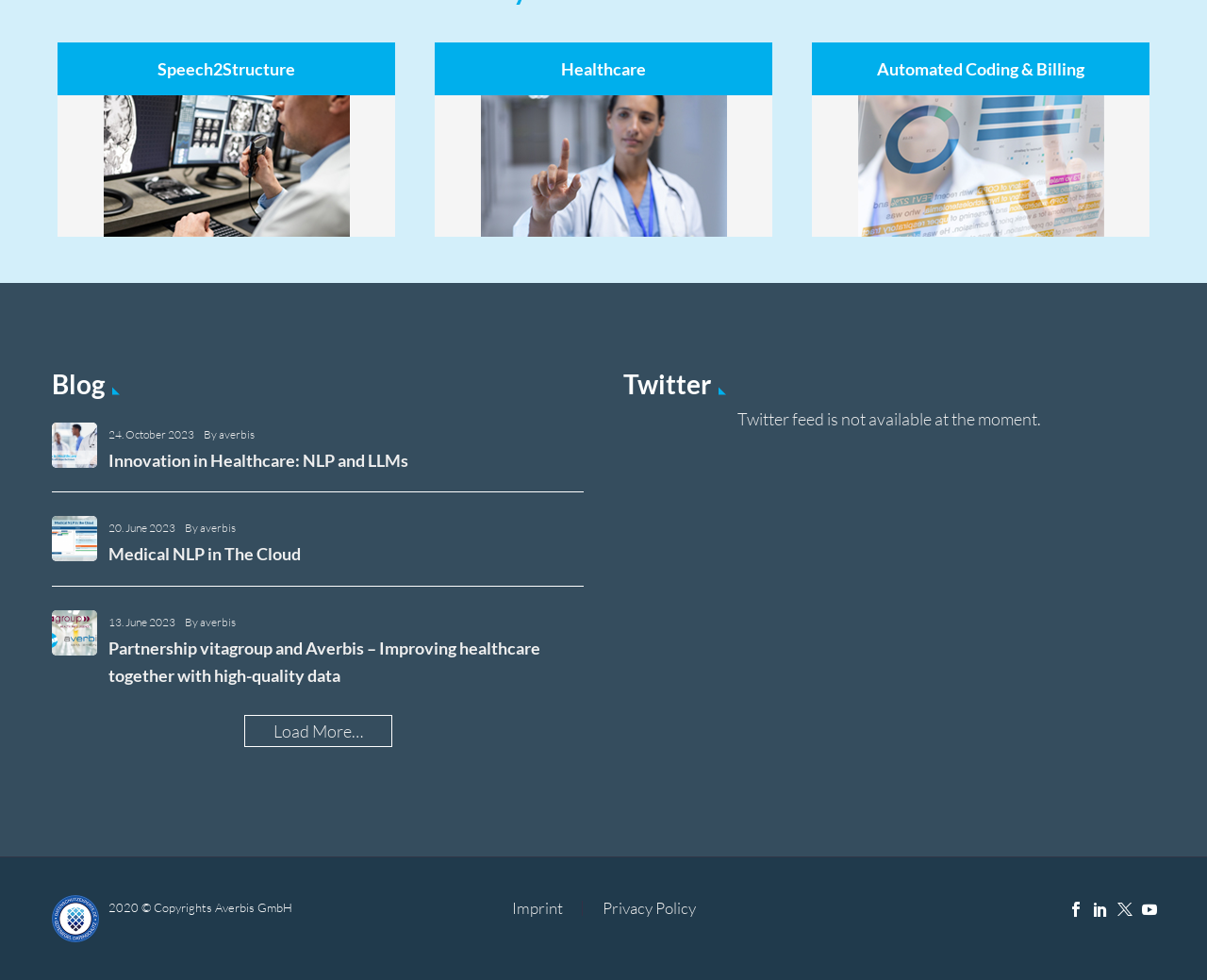Use a single word or phrase to answer the question:
What is the date of the first blog post?

24. October 2023